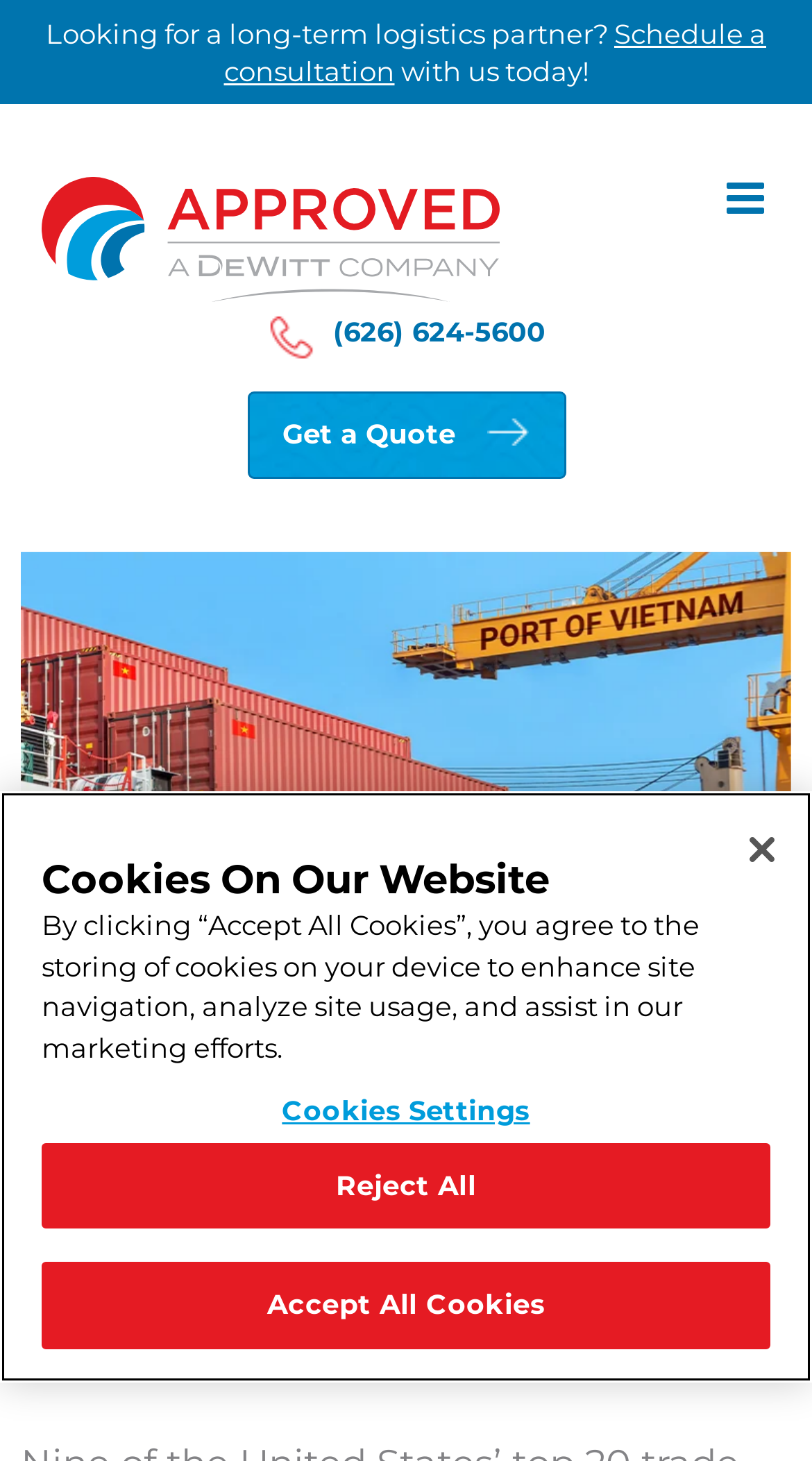From the element description View Larger Image, predict the bounding box coordinates of the UI element. The coordinates must be specified in the format (top-left x, top-left y, bottom-right x, bottom-right y) and should be within the 0 to 1 range.

[0.026, 0.377, 0.974, 0.585]